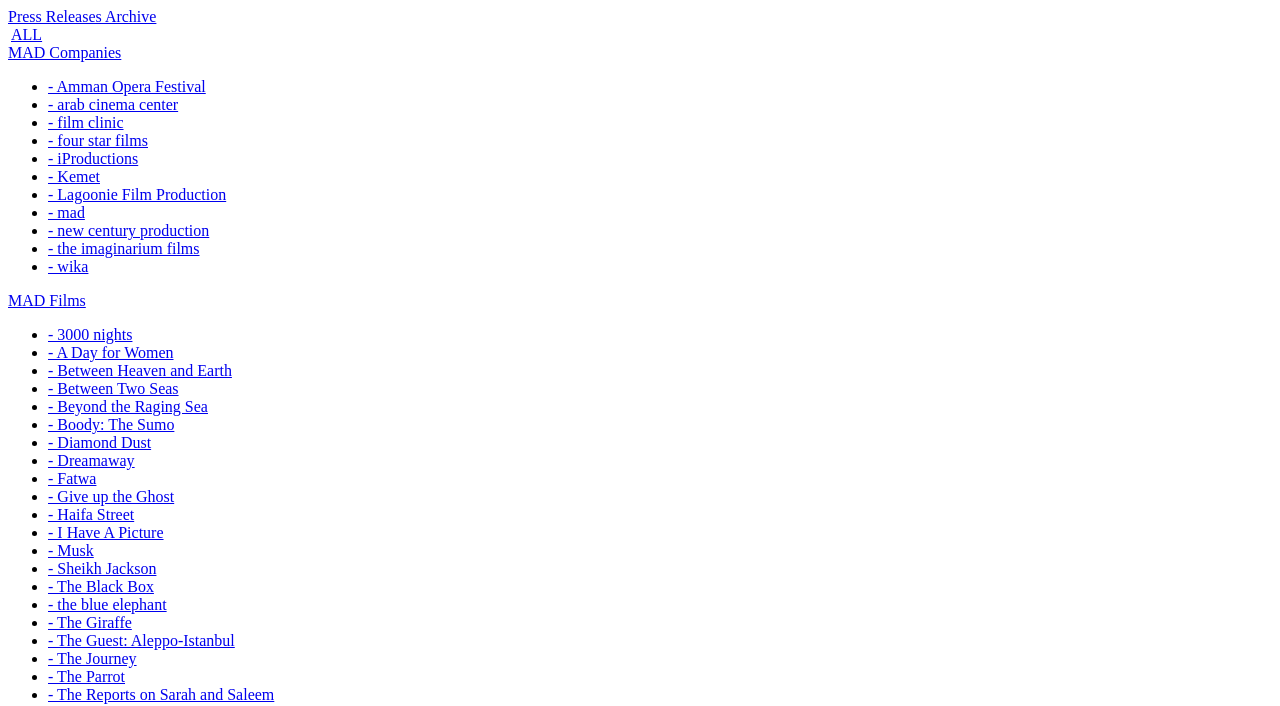Given the description of the UI element: "- Give up the Ghost", predict the bounding box coordinates in the form of [left, top, right, bottom], with each value being a float between 0 and 1.

[0.038, 0.691, 0.136, 0.715]